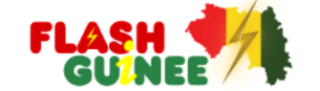What shape is formed by the background colors?
Please use the visual content to give a single word or phrase answer.

the country